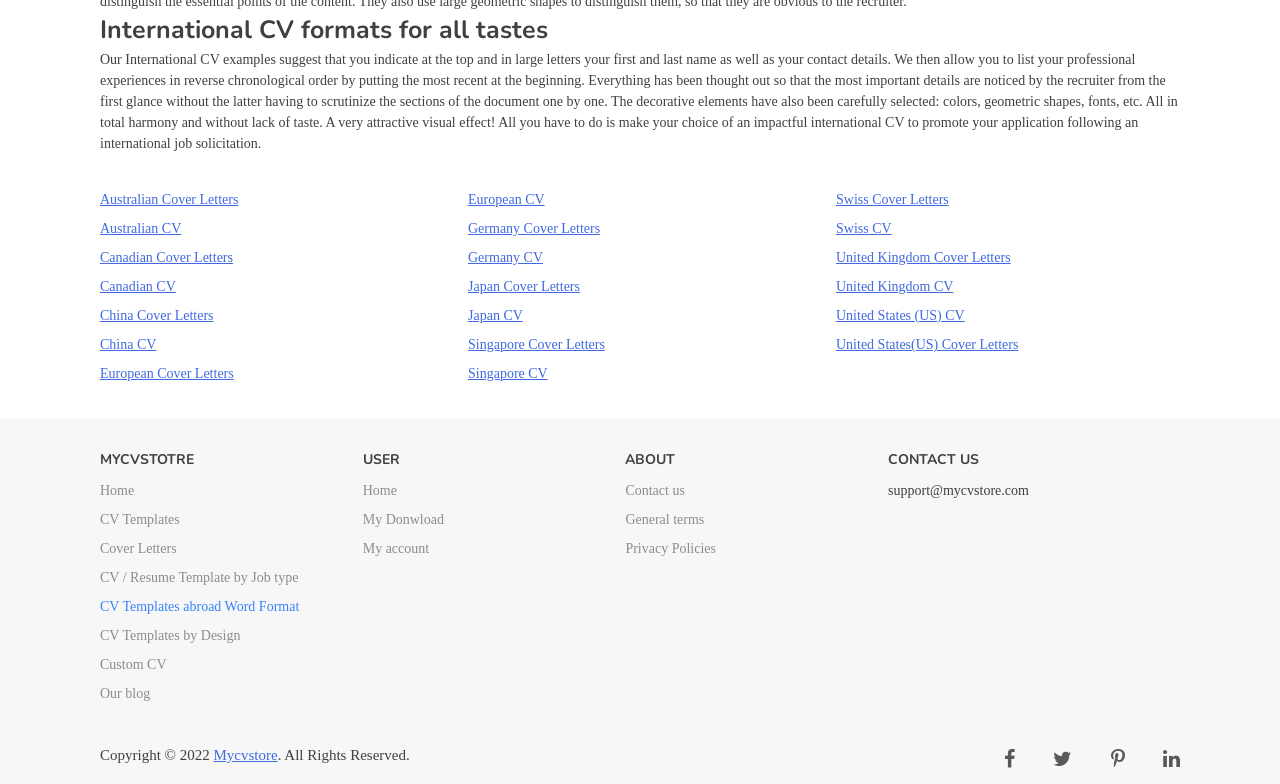Using floating point numbers between 0 and 1, provide the bounding box coordinates in the format (top-left x, top-left y, bottom-right x, bottom-right y). Locate the UI element described here: New Frenchie Owners

None